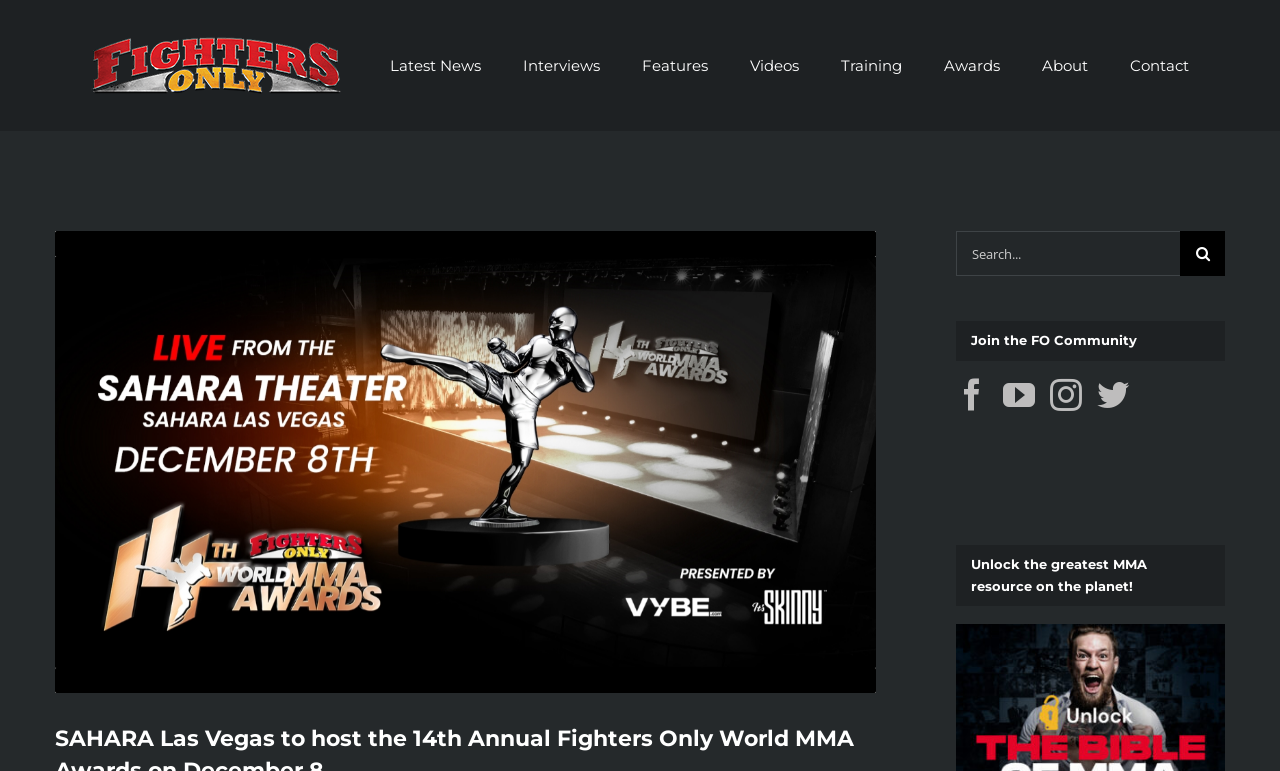Locate the bounding box coordinates of the element that should be clicked to execute the following instruction: "View Larger Image".

[0.042, 0.305, 0.077, 0.411]